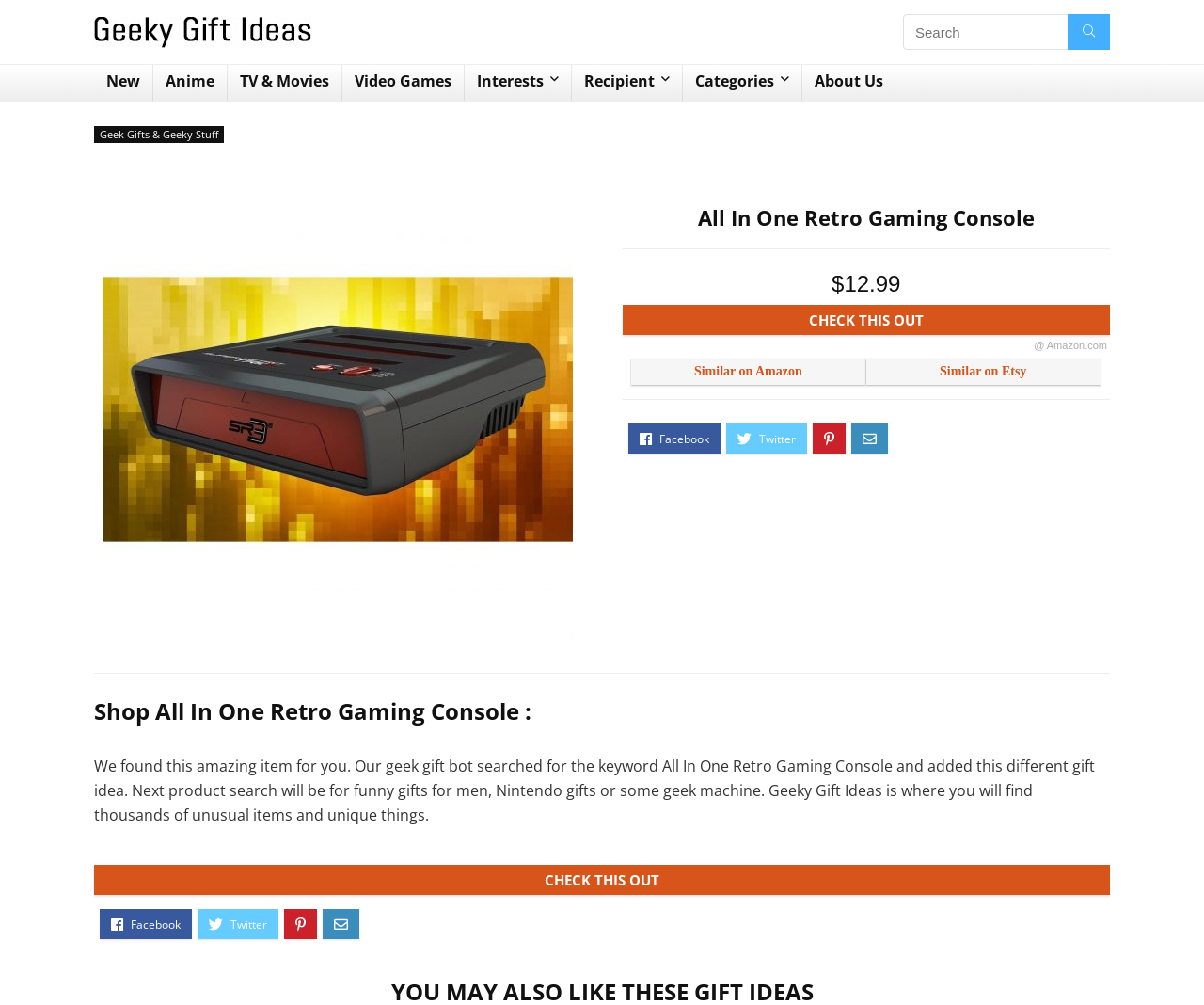Please extract the webpage's main title and generate its text content.

All In One Retro Gaming Console